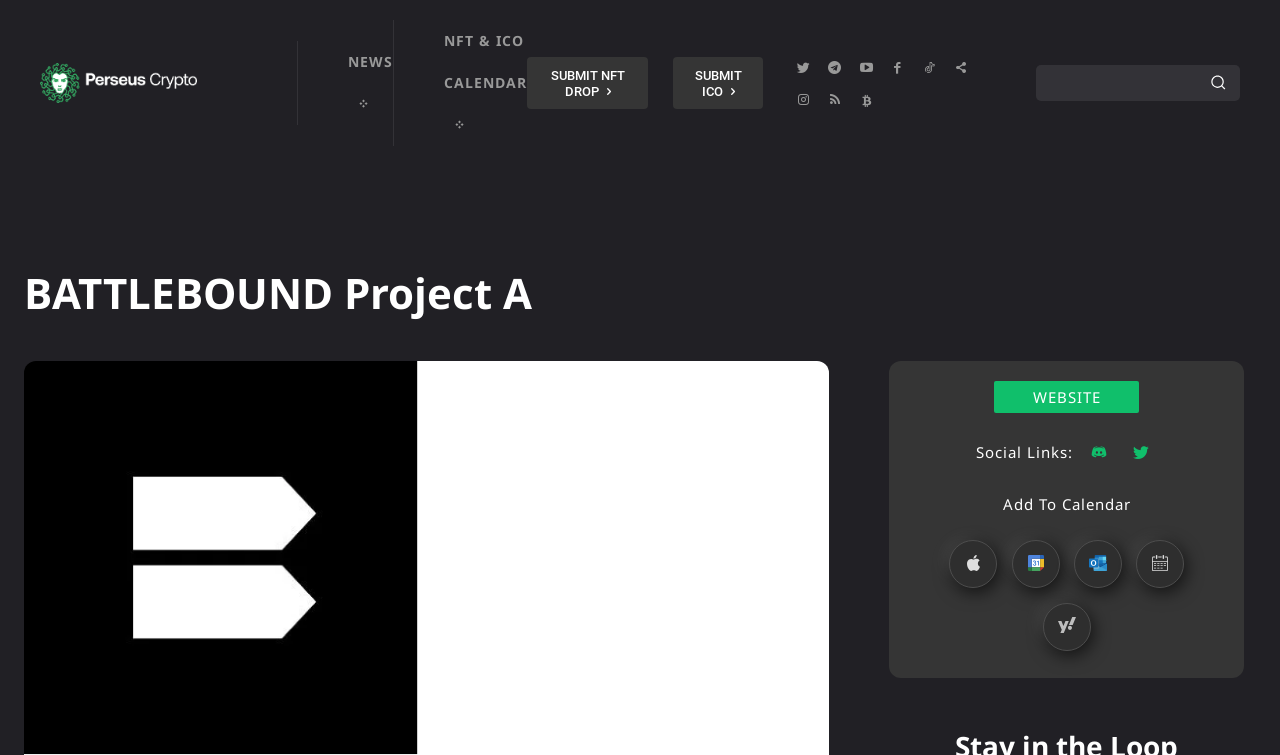What is the name of the project?
Kindly offer a detailed explanation using the data available in the image.

I found the answer by looking at the heading element on the webpage, which is 'BATTLEBOUND Project A'. This is likely the name of the project being referred to.